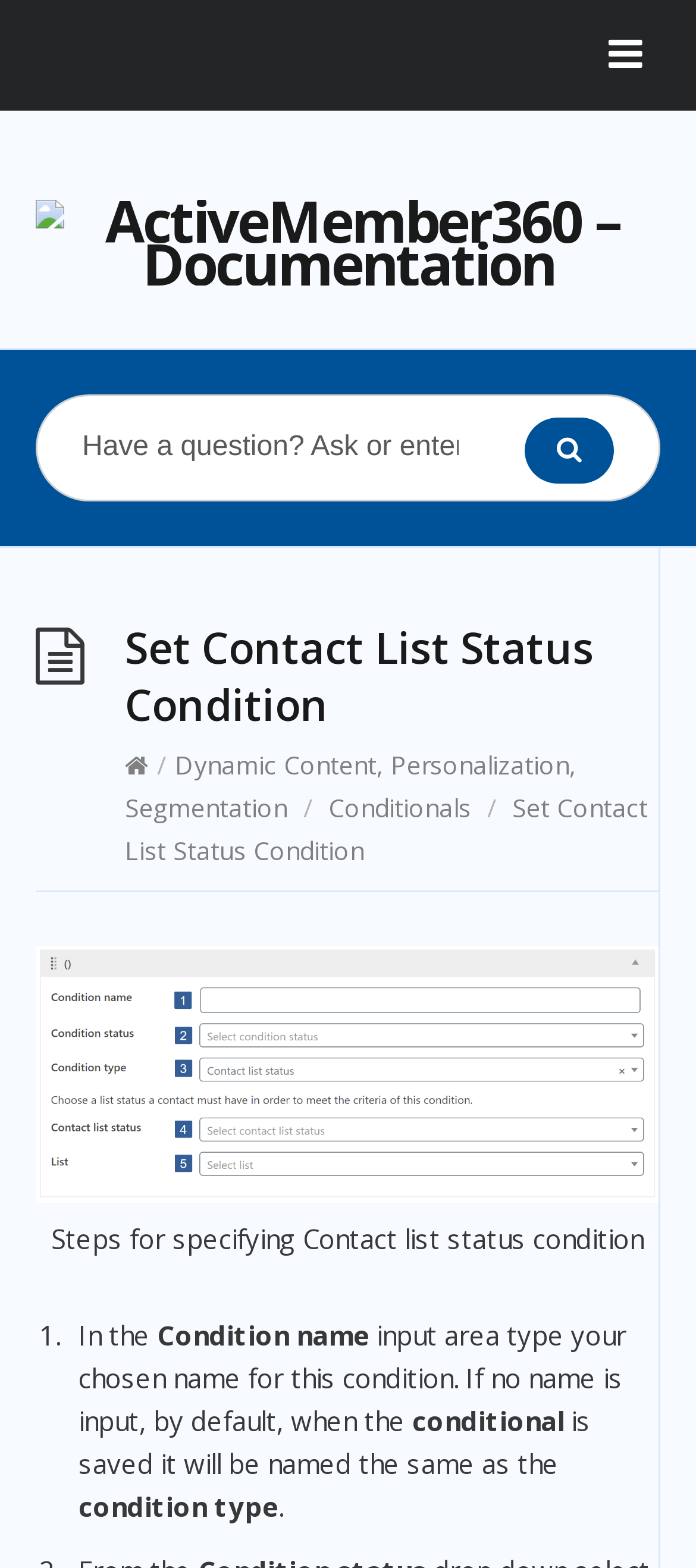From the image, can you give a detailed response to the question below:
What is the condition type mentioned in the instructions?

The instructions on the webpage provide steps for specifying a contact list status condition. The text mentions 'Condition name' and 'condition type', and later specifies that the condition type is 'contact list status'.